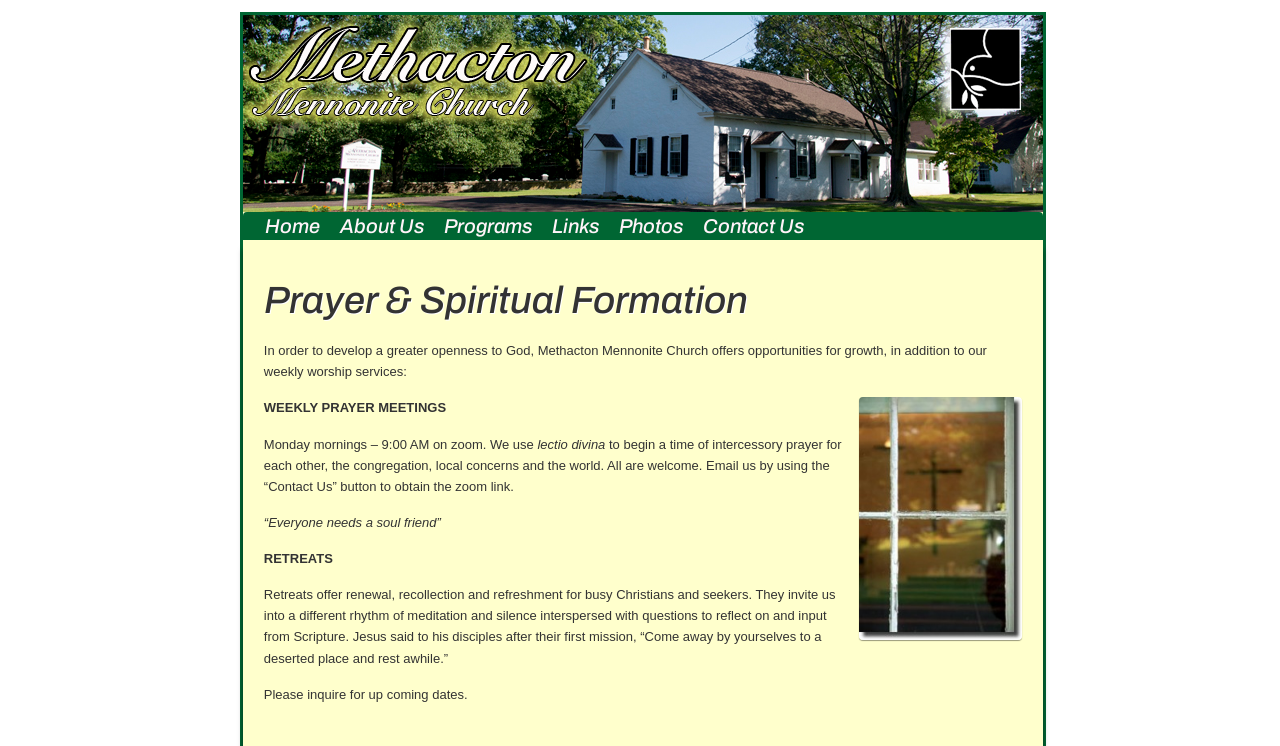Provide the bounding box coordinates in the format (top-left x, top-left y, bottom-right x, bottom-right y). All values are floating point numbers between 0 and 1. Determine the bounding box coordinate of the UI element described as: About Us

[0.258, 0.284, 0.339, 0.321]